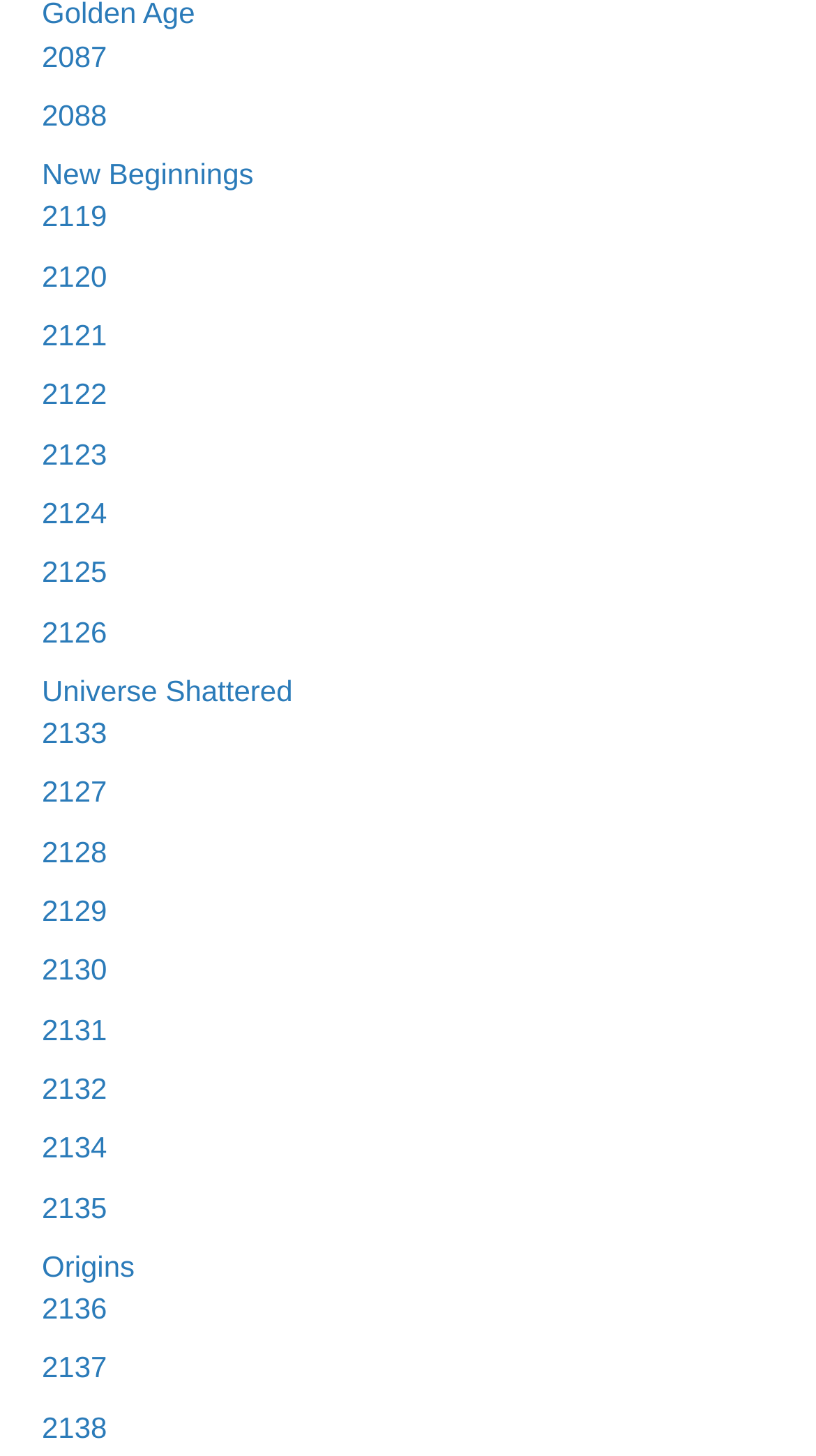Determine the bounding box coordinates of the target area to click to execute the following instruction: "click on 2087."

[0.051, 0.027, 0.131, 0.05]